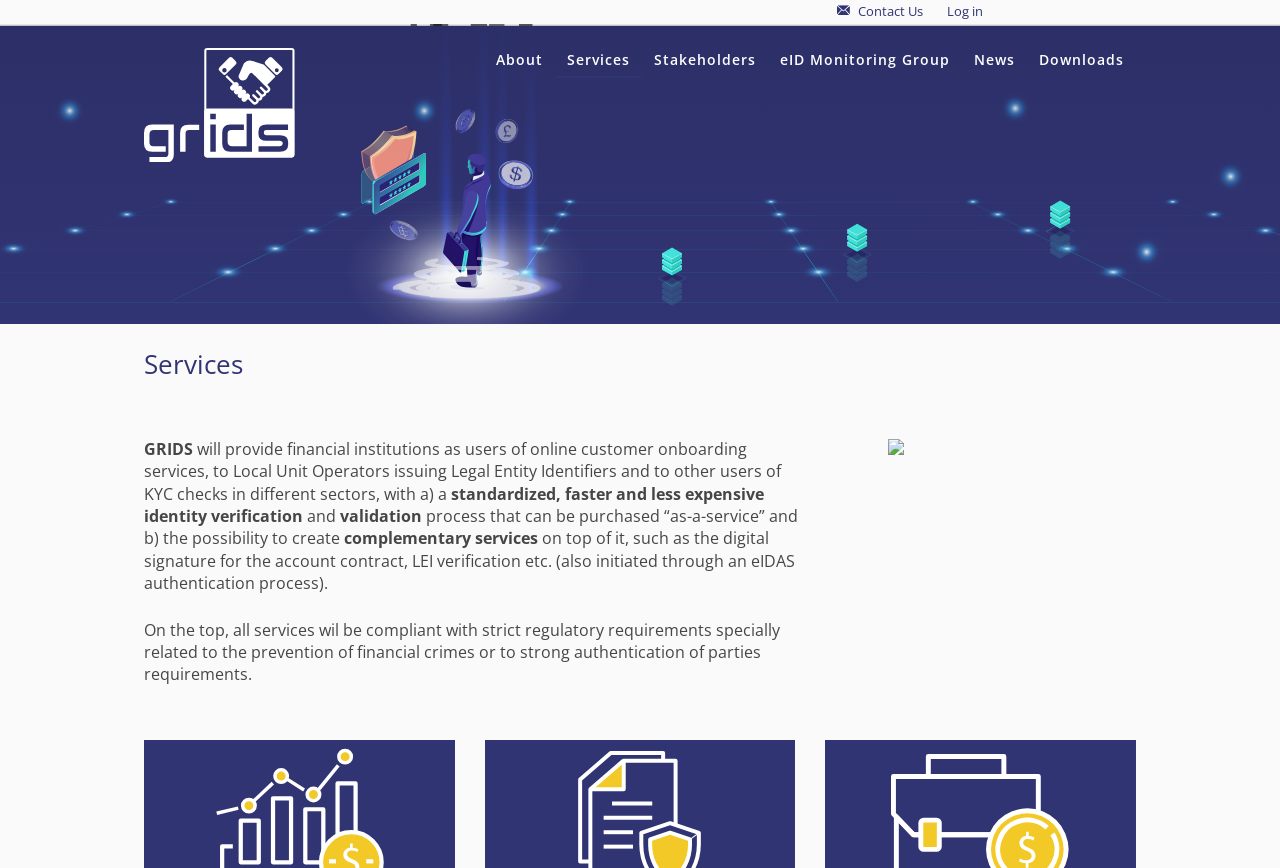Please indicate the bounding box coordinates for the clickable area to complete the following task: "Click on the 'Contact Us' link". The coordinates should be specified as four float numbers between 0 and 1, i.e., [left, top, right, bottom].

[0.645, 0.0, 0.73, 0.028]